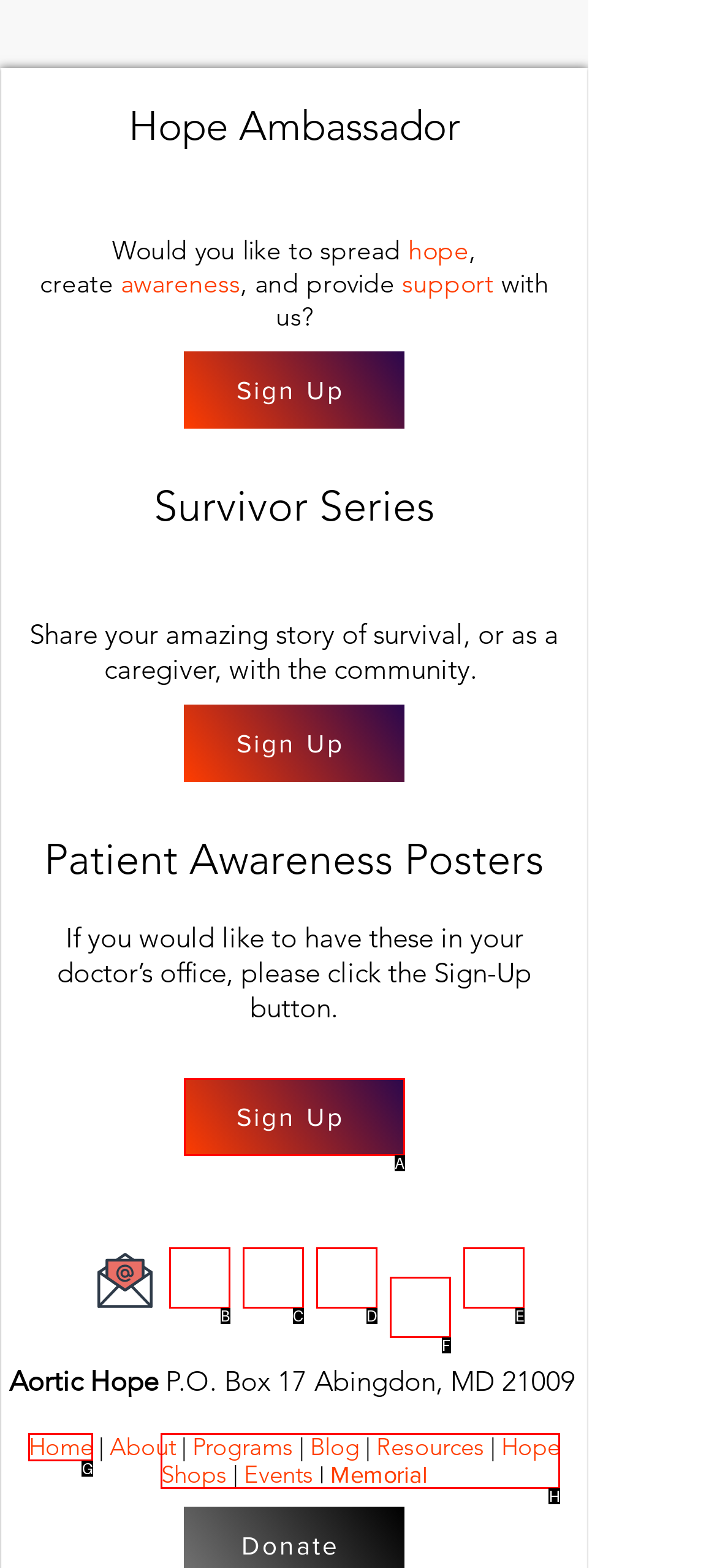Identify the HTML element that matches the description: Search. Provide the letter of the correct option from the choices.

None